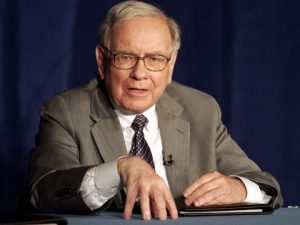Please provide a short answer using a single word or phrase for the question:
What is the color of the backdrop?

Deep blue